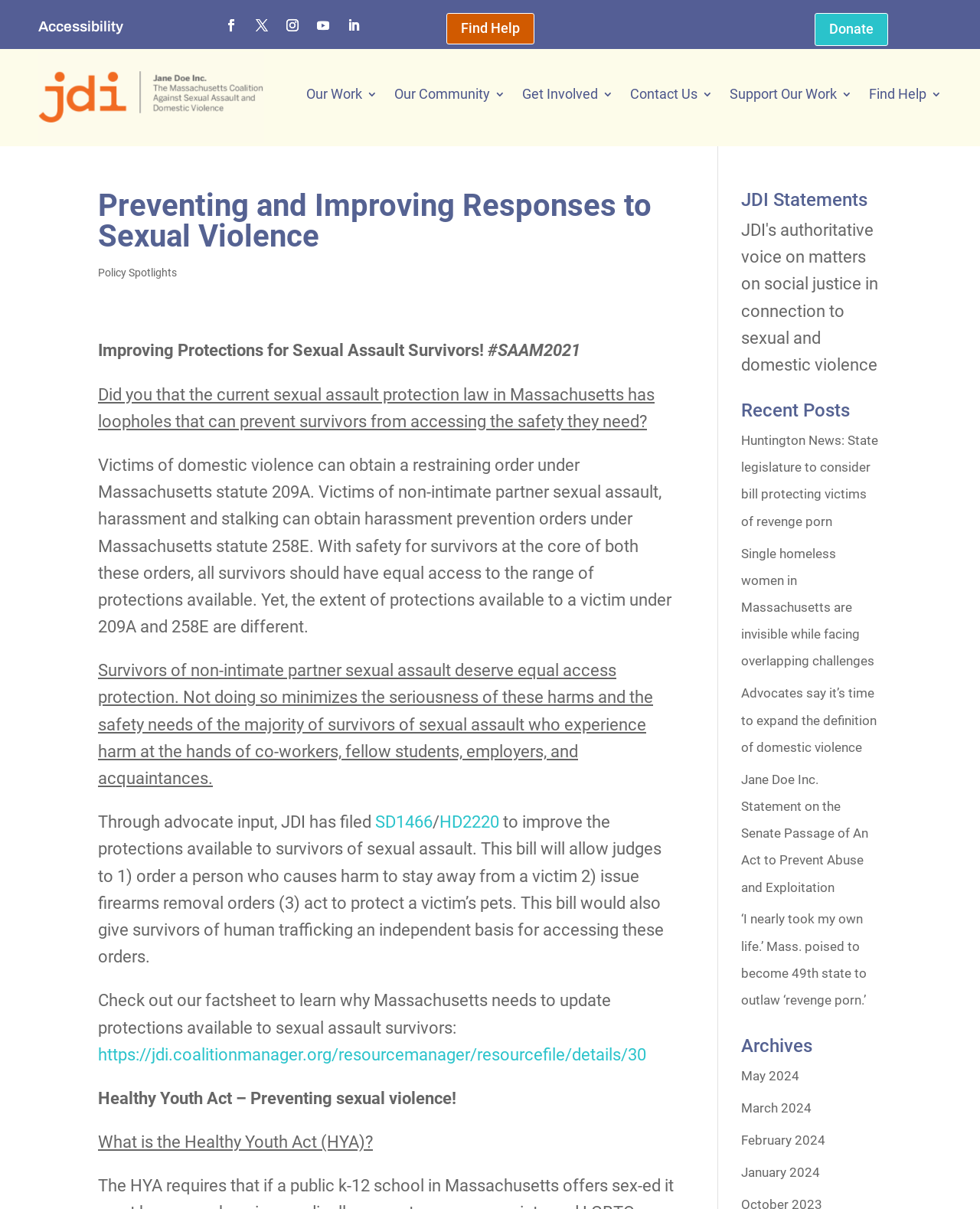Please determine the bounding box coordinates of the element to click on in order to accomplish the following task: "Click Policy Spotlights". Ensure the coordinates are four float numbers ranging from 0 to 1, i.e., [left, top, right, bottom].

[0.1, 0.22, 0.18, 0.231]